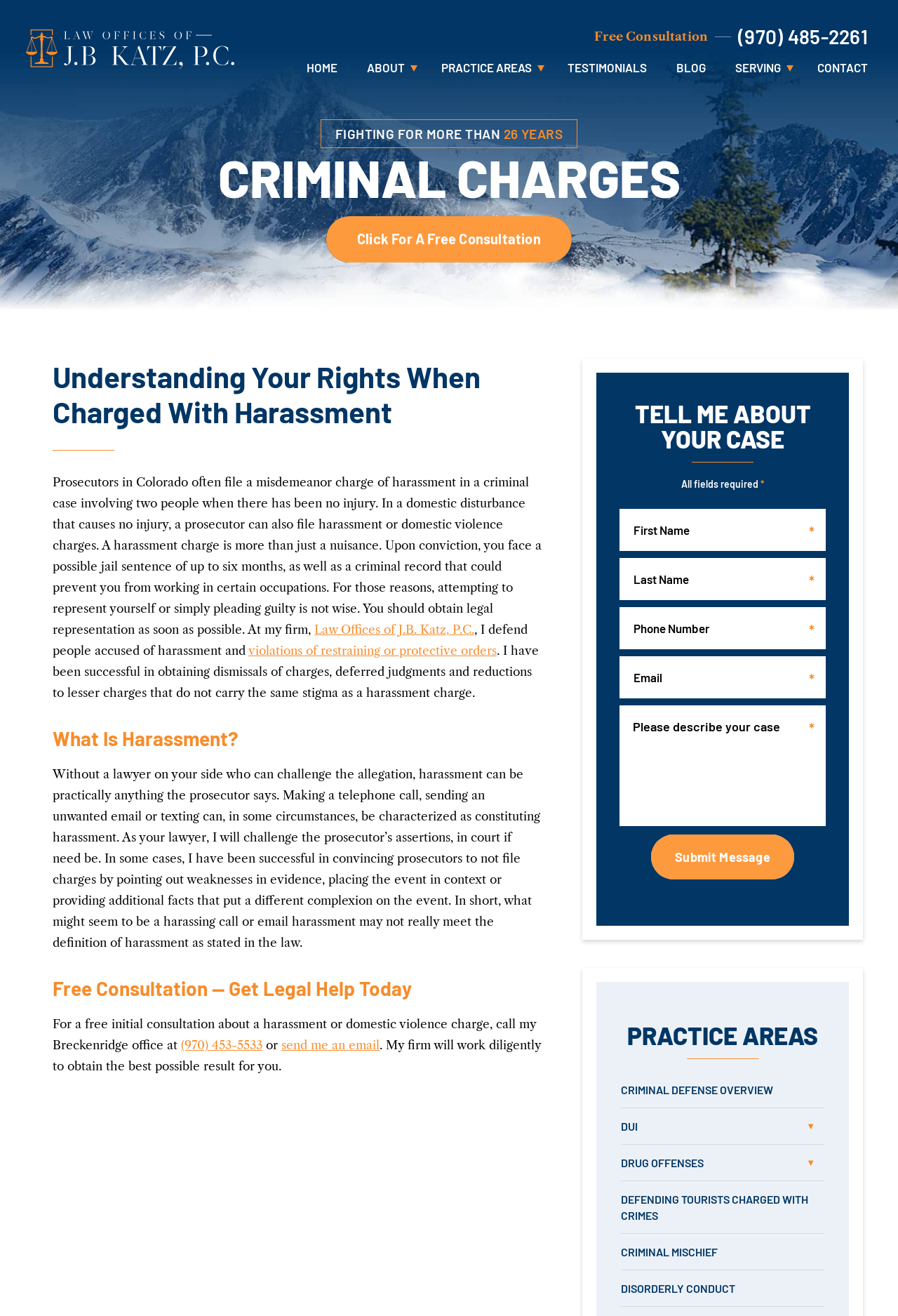Answer the following query with a single word or phrase:
How many text boxes are there in the 'TELL ME ABOUT YOUR CASE' section?

5